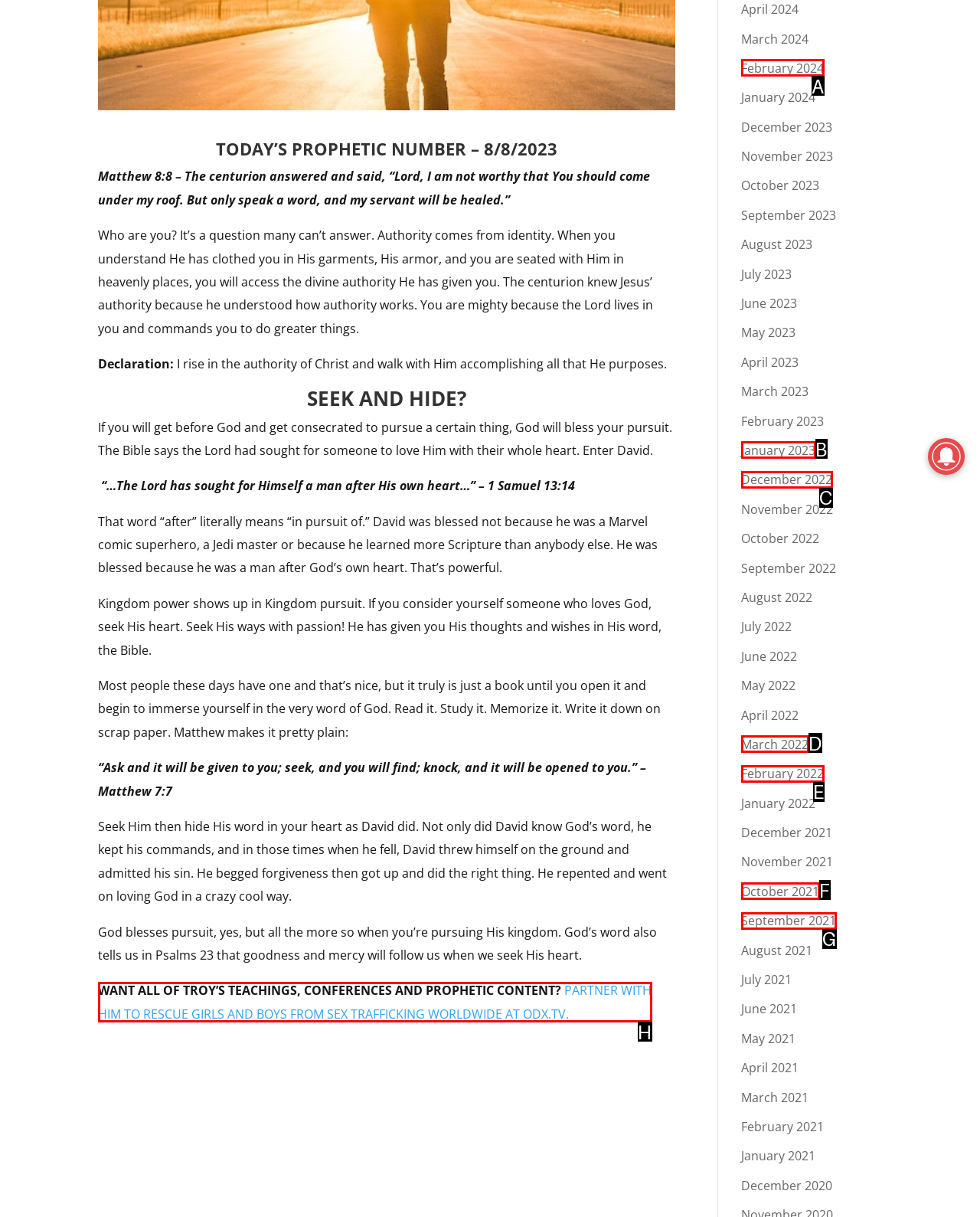Given the description: September 2021, identify the matching HTML element. Provide the letter of the correct option.

G